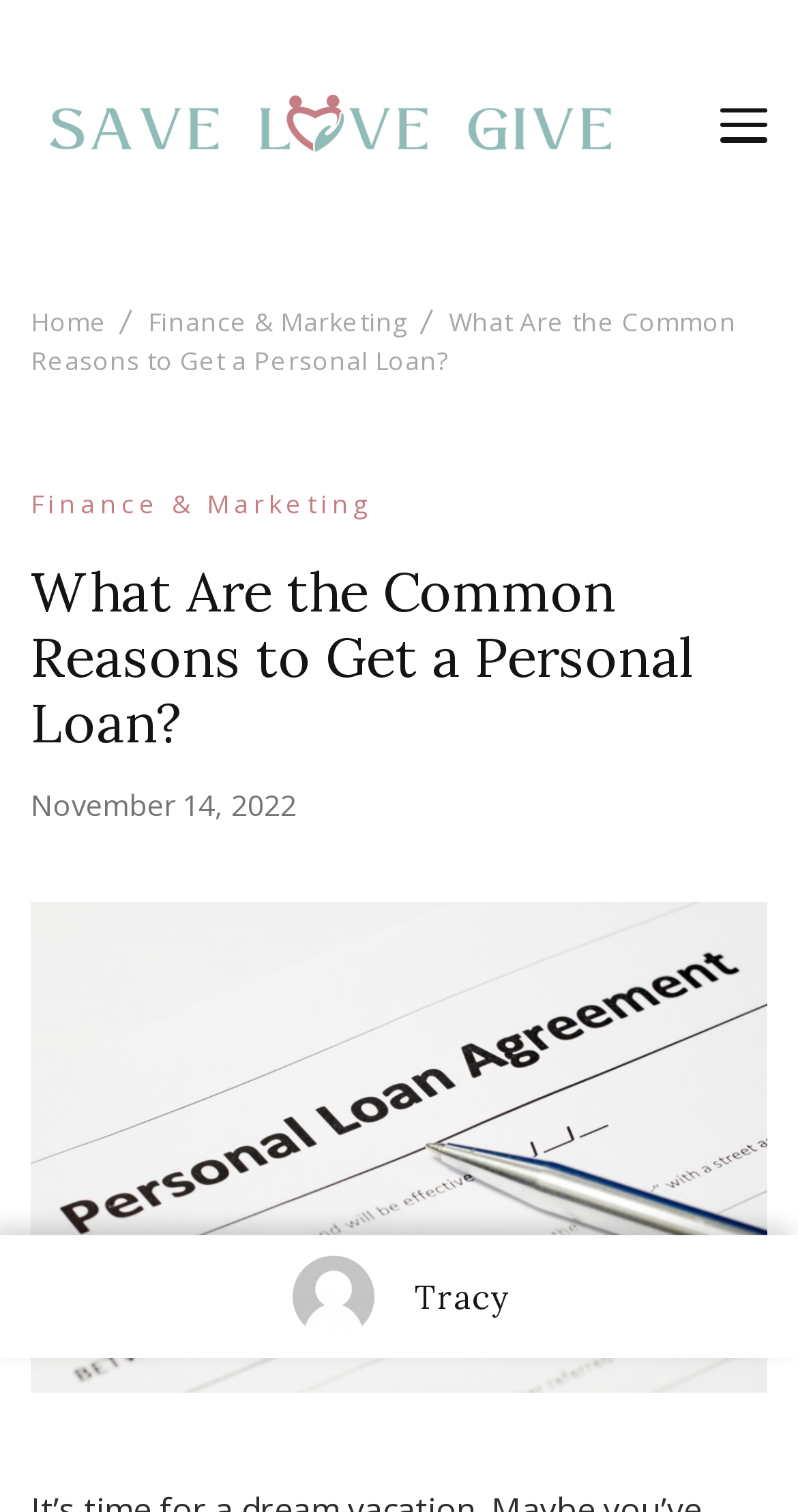Find the bounding box coordinates of the clickable region needed to perform the following instruction: "Click the button". The coordinates should be provided as four float numbers between 0 and 1, i.e., [left, top, right, bottom].

[0.904, 0.072, 0.962, 0.094]